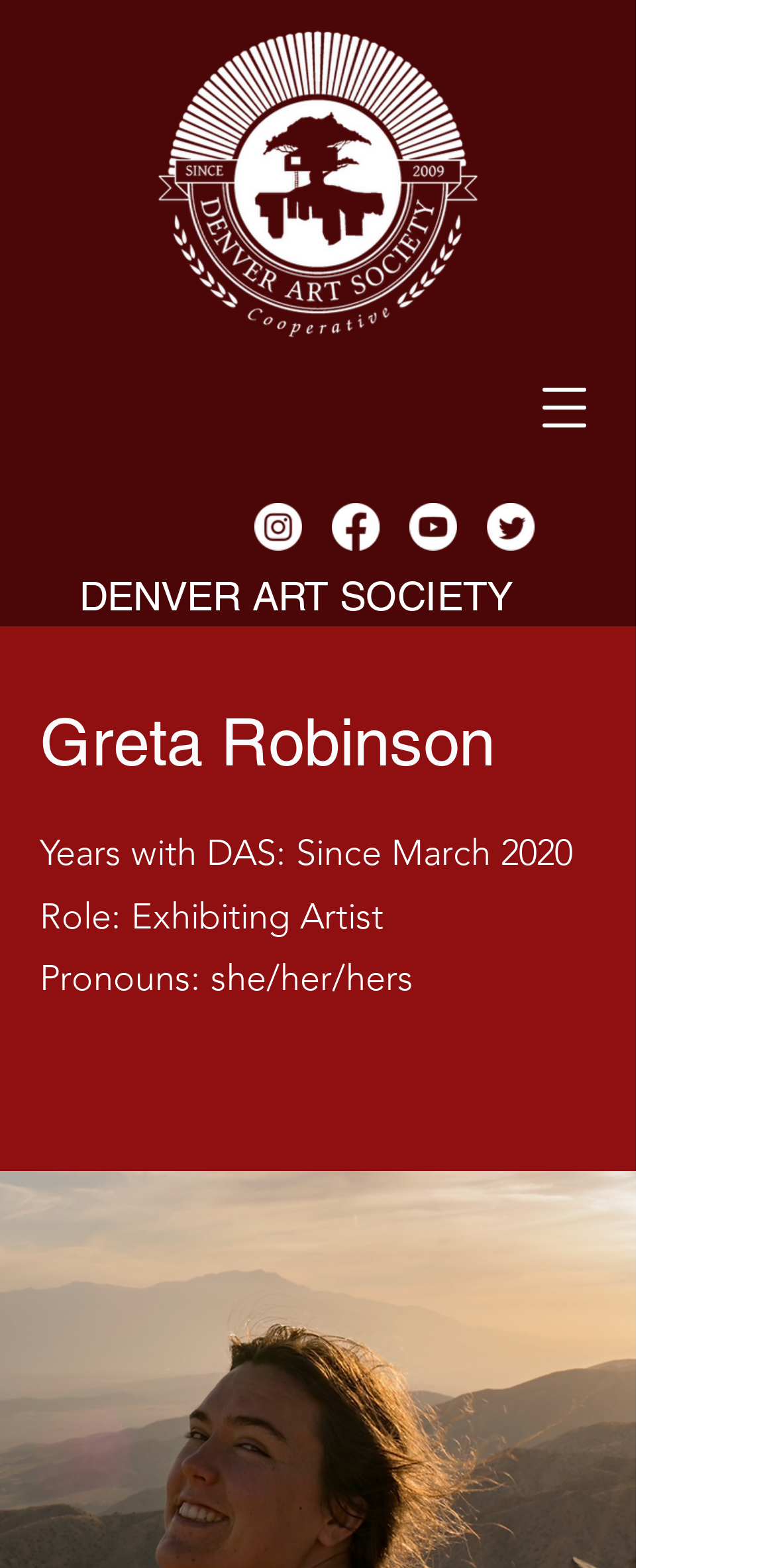Give an in-depth explanation of the webpage layout and content.

The webpage is about Greta Robinson, an exhibiting artist at the Denver Art Society. At the top left, there is a logo of the Denver Art Society, a white image on a dark background. To the right of the logo, there is a button to open the navigation menu. Below the logo, there is a social bar with four links to Instagram, Facebook, Youtube, and Twitter, each represented by an image. 

Below the social bar, there is a heading that reads "DENVER ART SOCIETY" in a prominent font. Underneath, there is a section dedicated to Greta Robinson, with a heading that displays her name. Below her name, there are three lines of text that provide information about her: the years she has been with the Denver Art Society, her role as an exhibiting artist, and her pronouns. 

At the bottom left, there is another social bar with the same four links as before, but this time they are stacked vertically.